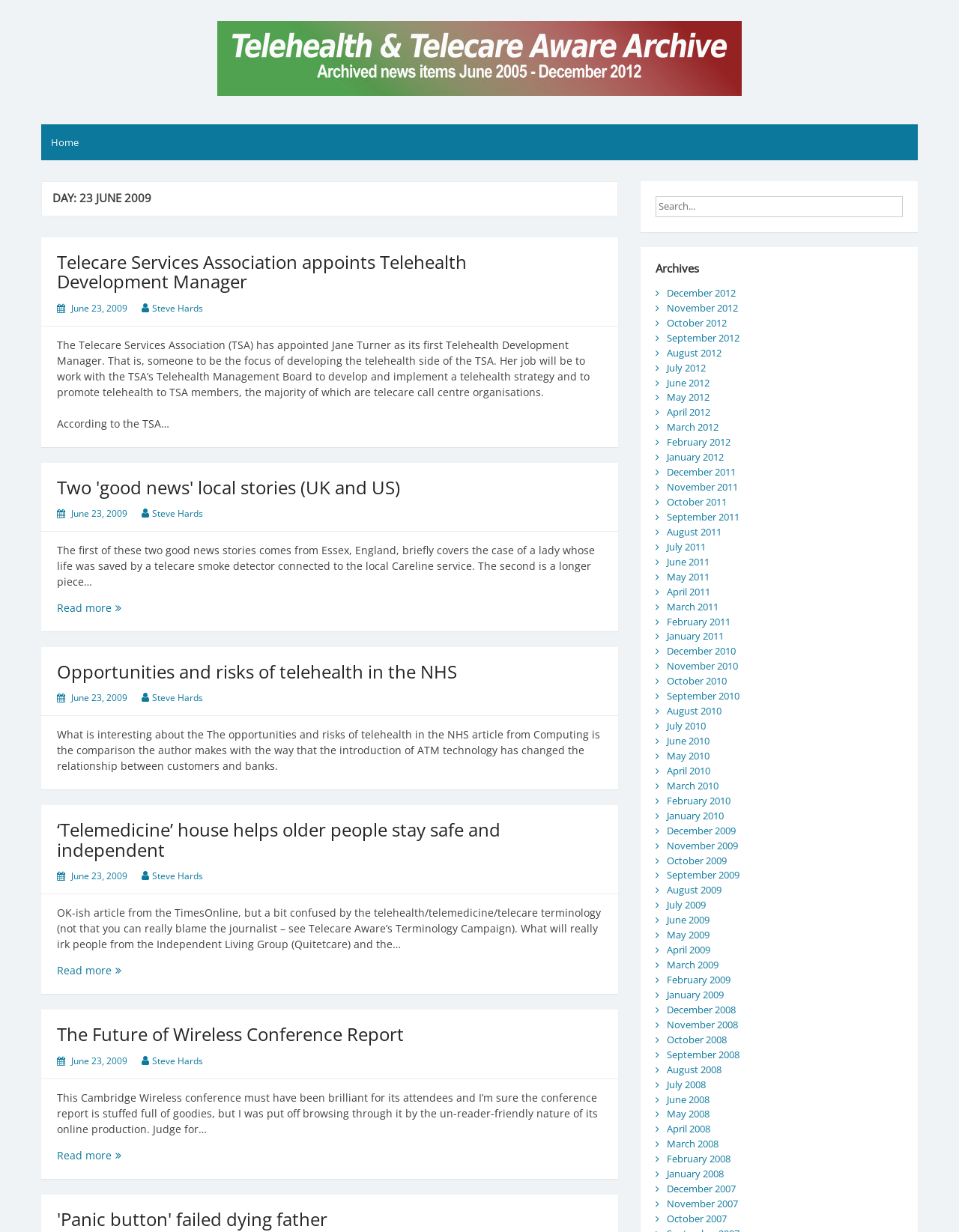Bounding box coordinates should be in the format (top-left x, top-left y, bottom-right x, bottom-right y) and all values should be floating point numbers between 0 and 1. Determine the bounding box coordinate for the UI element described as: June 23, 2009

[0.074, 0.561, 0.133, 0.572]